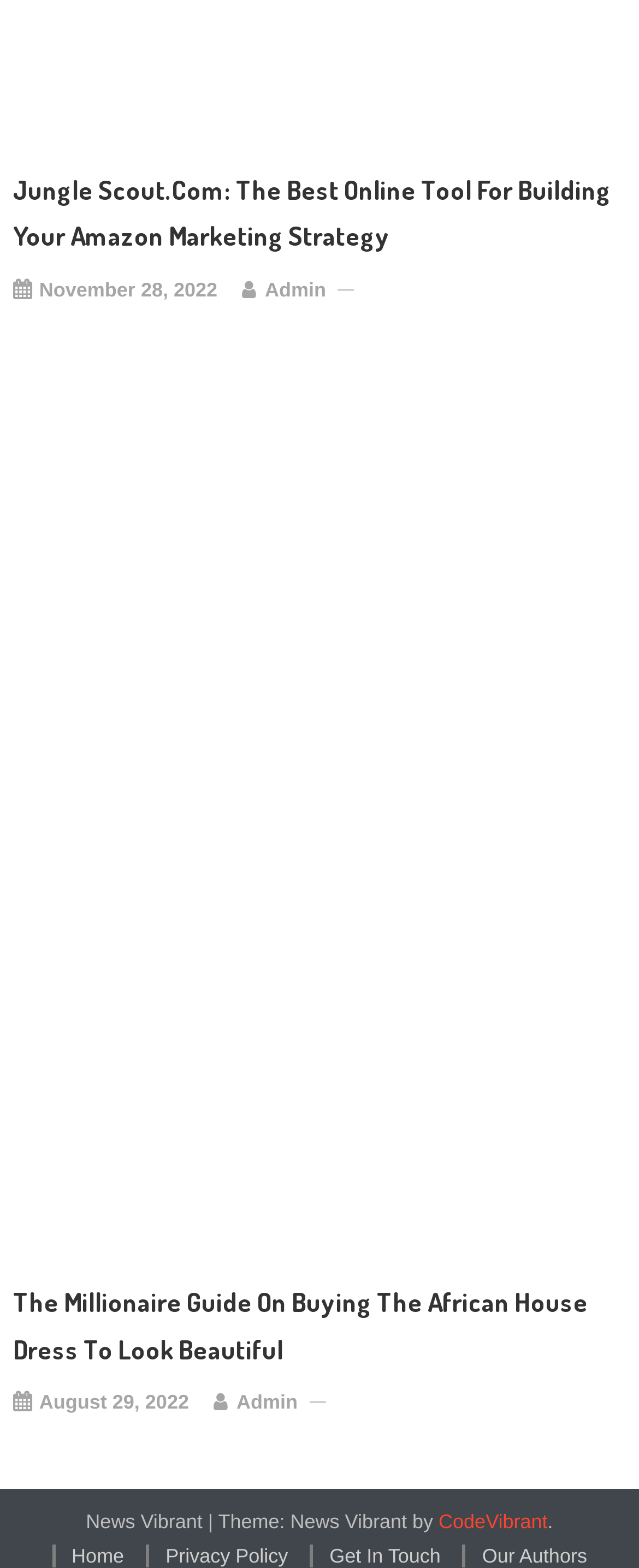Predict the bounding box coordinates of the UI element that matches this description: "August 29, 2022August 29, 2022". The coordinates should be in the format [left, top, right, bottom] with each value between 0 and 1.

[0.061, 0.884, 0.296, 0.907]